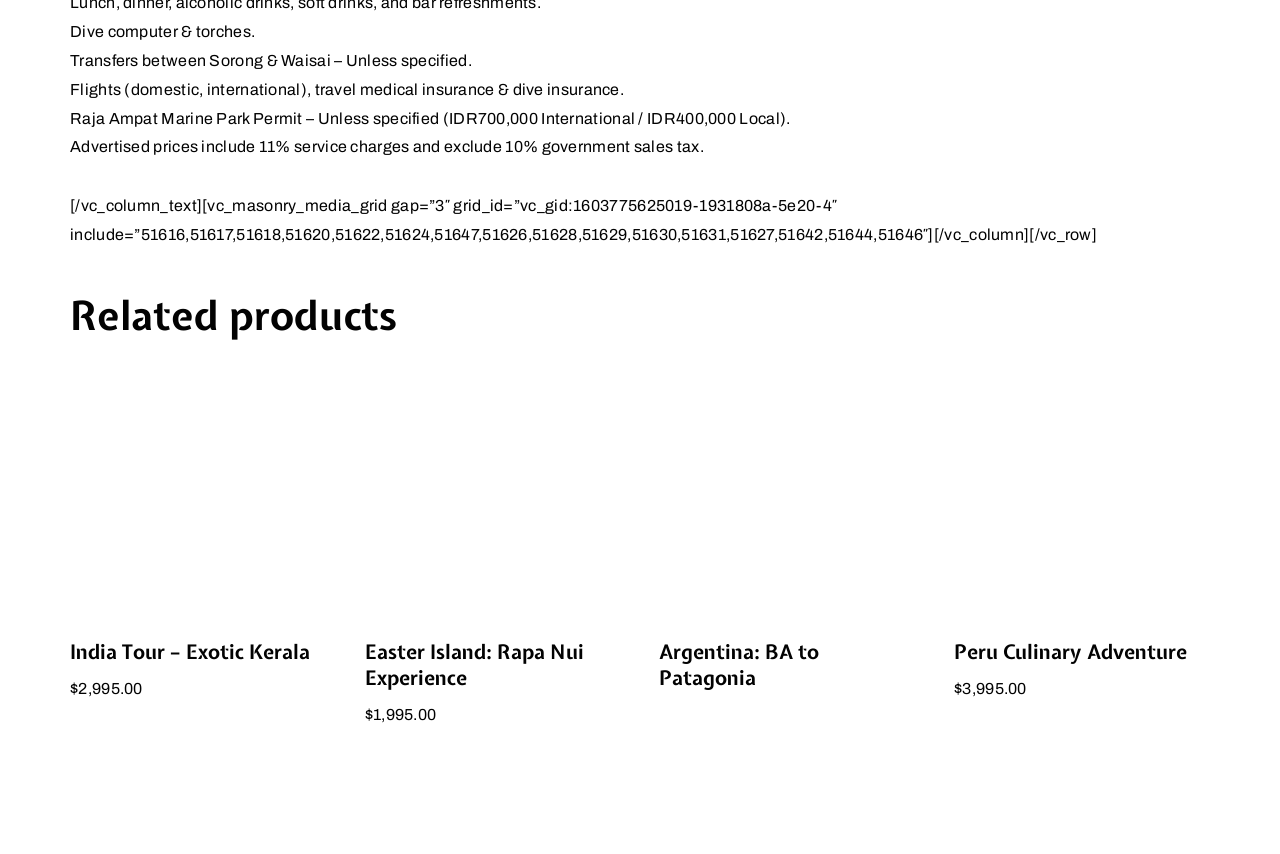How many products are listed under 'Related products'?
Look at the image and construct a detailed response to the question.

I counted the number of links with prices under the 'Related products' heading, which are Kerala - South India Adventure India Tour, Easter Island: Rapa Nui Experience, Argentina: BA to Patagonia, and Peru Peru Culinary Adventure.